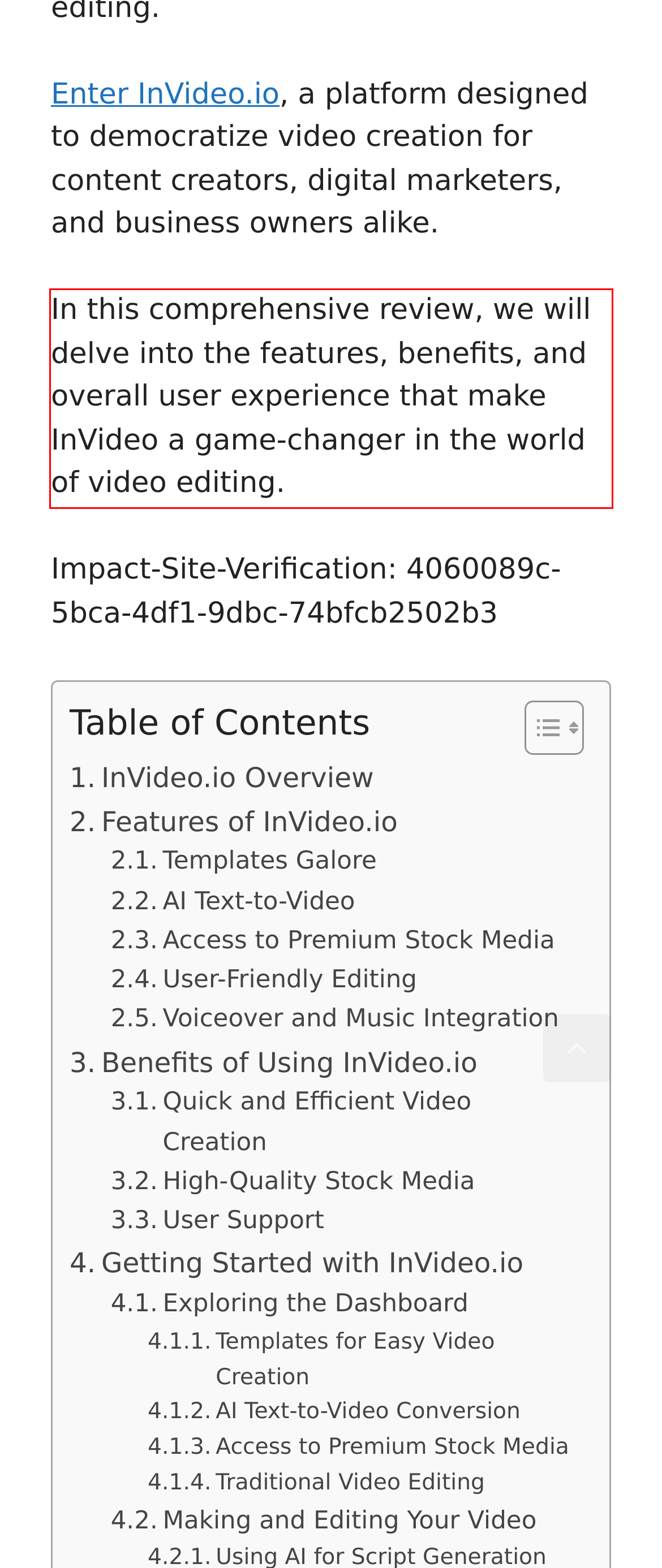Your task is to recognize and extract the text content from the UI element enclosed in the red bounding box on the webpage screenshot.

In this comprehensive review, we will delve into the features, benefits, and overall user experience that make InVideo a game-changer in the world of video editing.